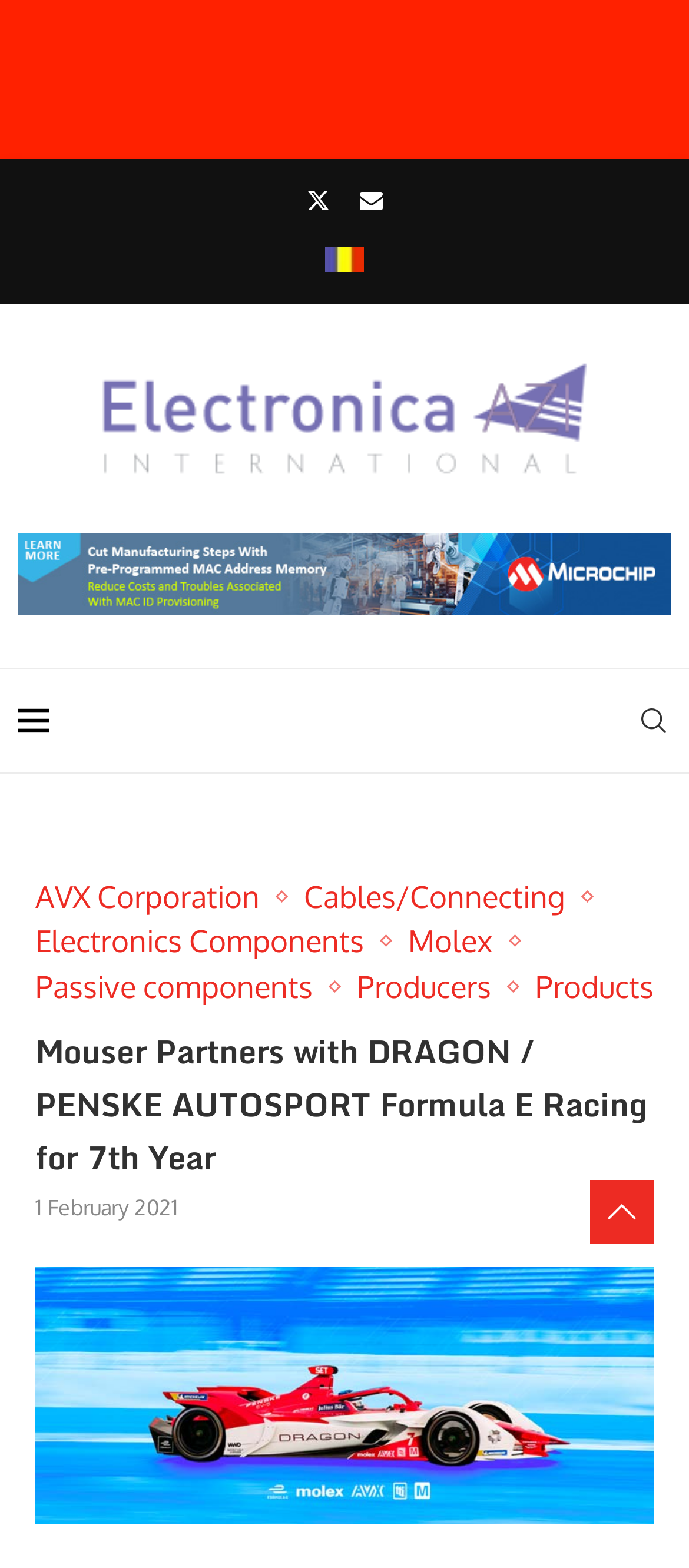Please reply with a single word or brief phrase to the question: 
What is the category of 'Molex'?

Producers